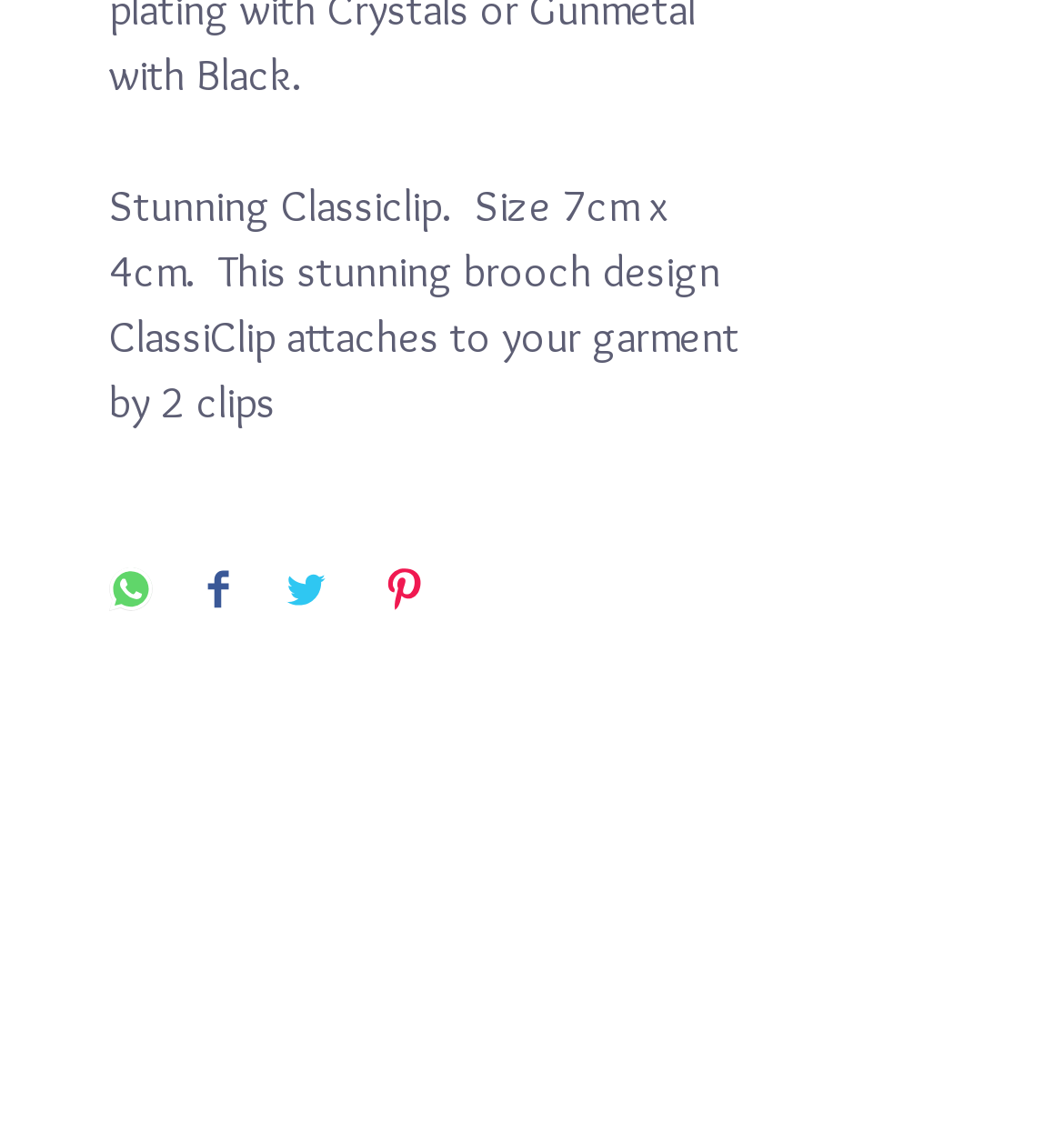Provide the bounding box coordinates for the UI element that is described by this text: "aria-label="Share on Facebook"". The coordinates should be in the form of four float numbers between 0 and 1: [left, top, right, bottom].

[0.195, 0.496, 0.215, 0.541]